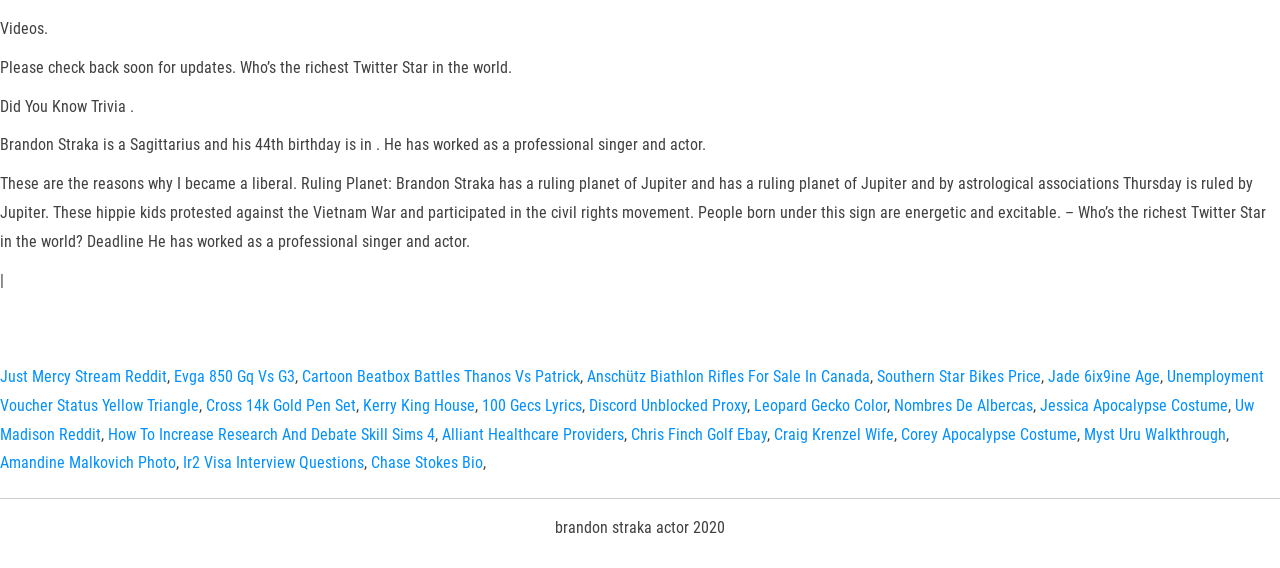Please examine the image and answer the question with a detailed explanation:
What is the theme of the webpage?

The webpage appears to be focused on providing information about celebrities, including their professions, birthdays, and astrological signs. The links on the webpage also suggest that they may lead to more information about movies, TV shows, and other celebrity-related topics.